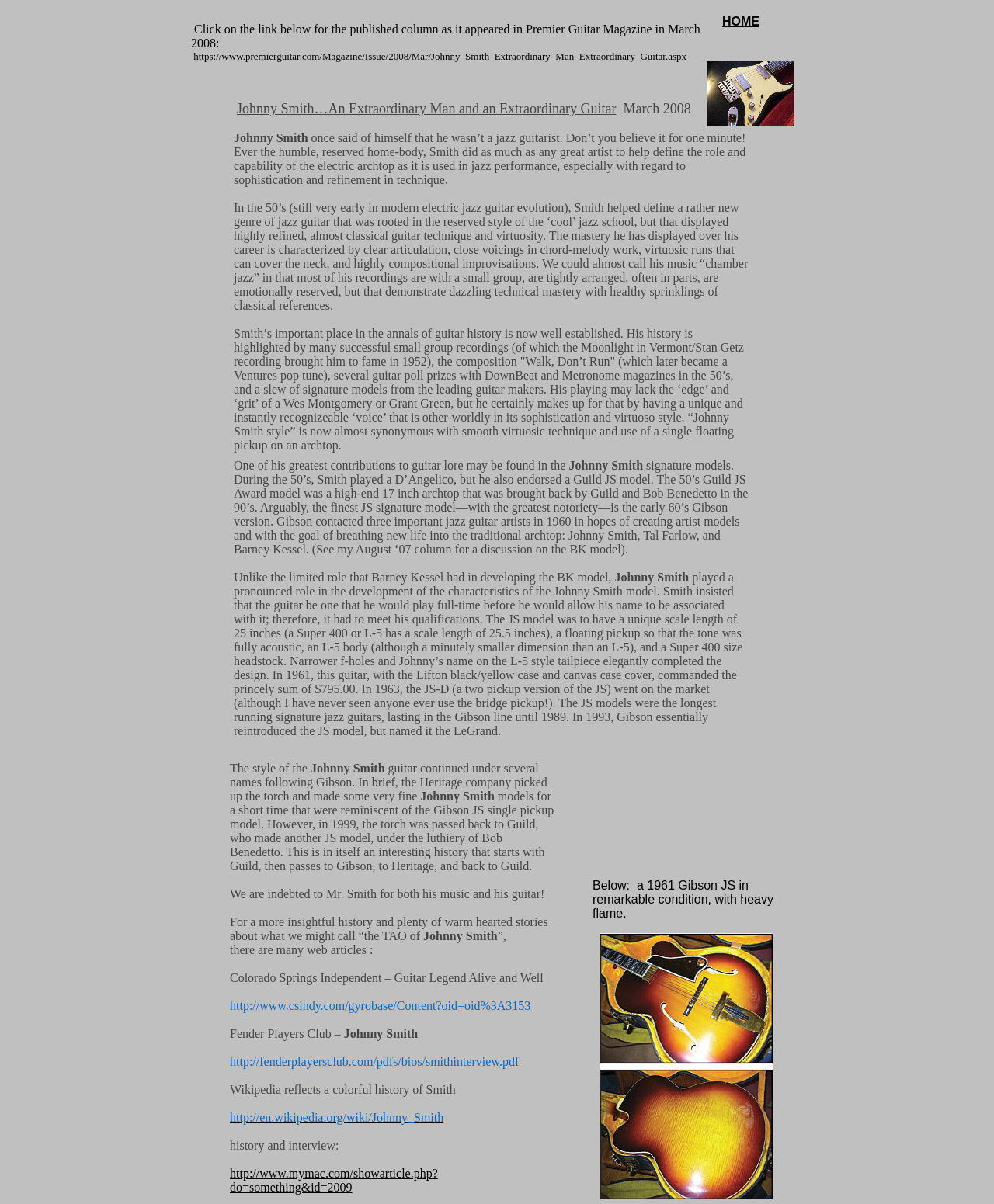Examine the screenshot and answer the question in as much detail as possible: What is the scale length of the Johnny Smith model guitar?

The webpage mentions that Johnny Smith insisted on a unique scale length of 25 inches for his signature model guitar, which is different from the standard scale length of 25.5 inches found on other guitars.